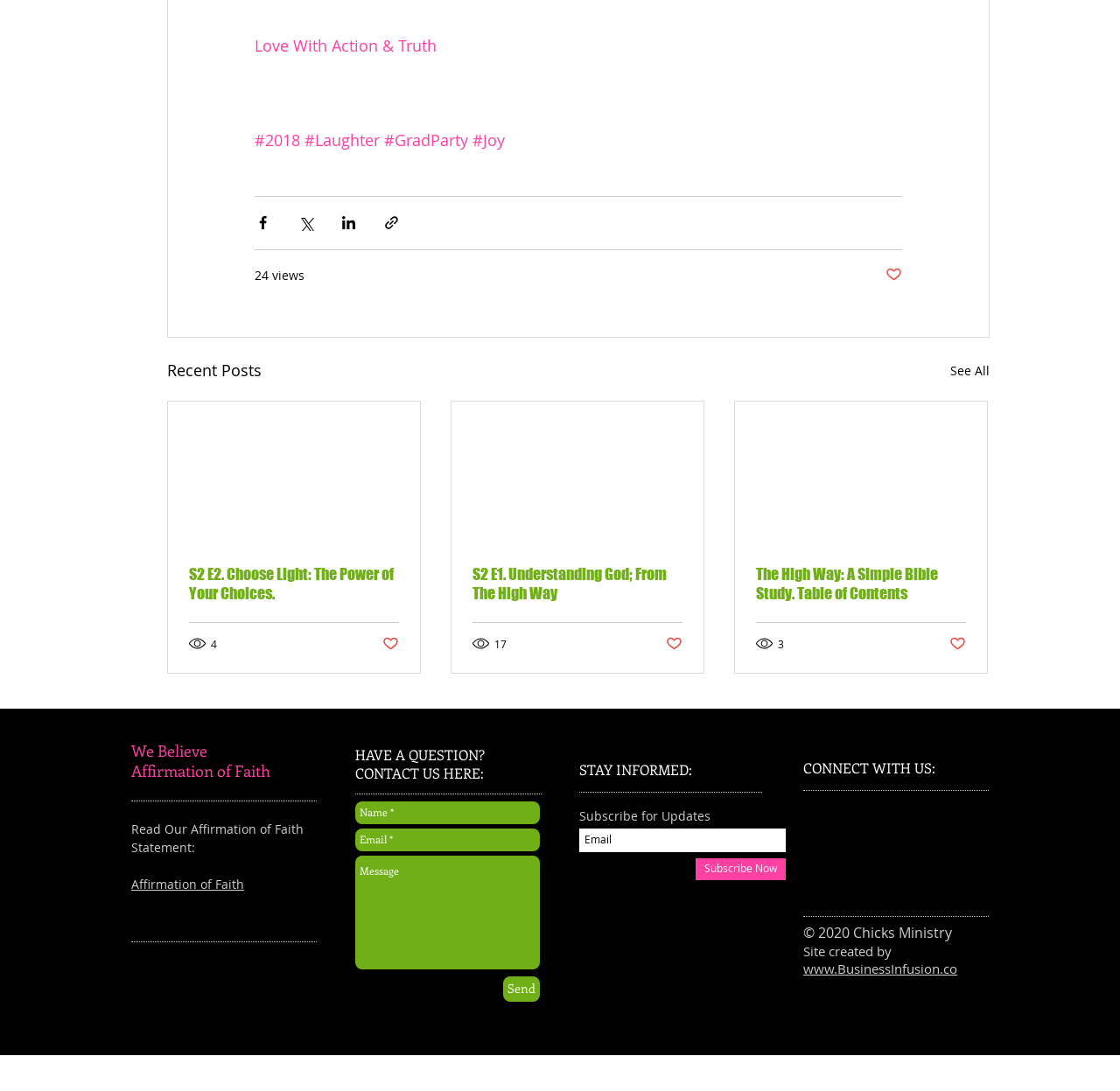Reply to the question with a single word or phrase:
How many views does the post 'S2 E2. Choose Light: The Power of Your Choices.' have?

4 views